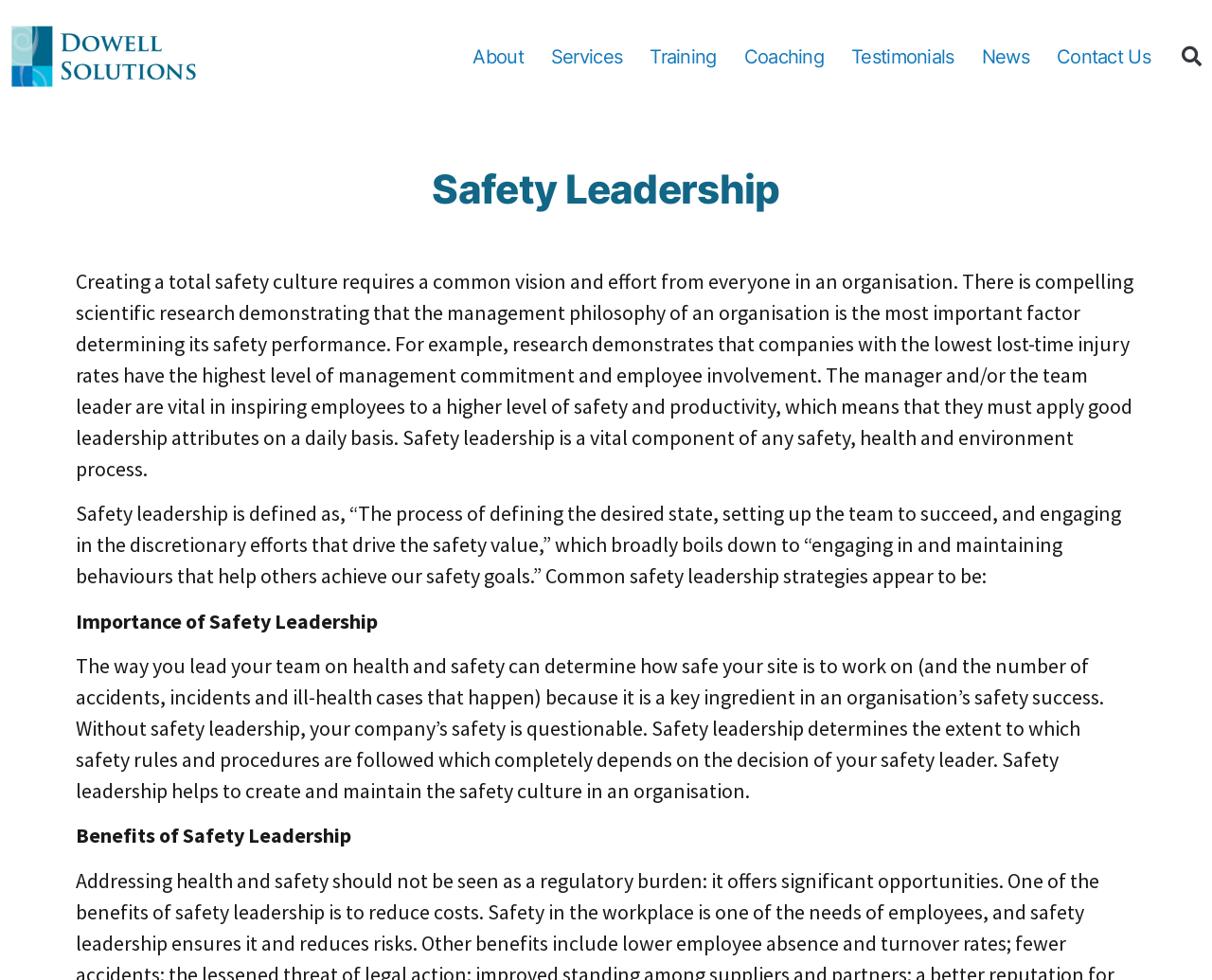Determine the bounding box coordinates of the region that needs to be clicked to achieve the task: "go to Dowell Solutions homepage".

[0.008, 0.024, 0.162, 0.091]